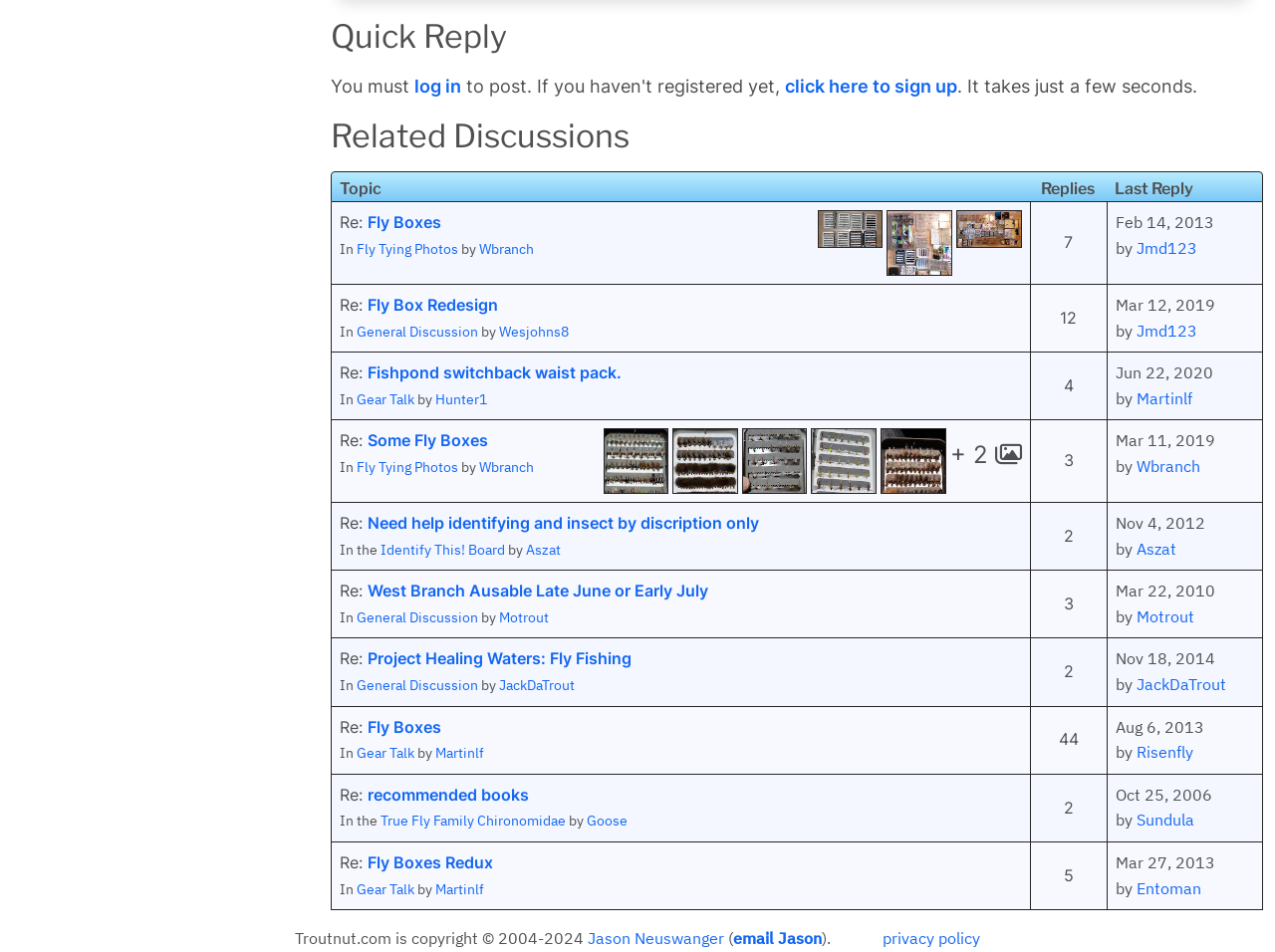In which category is the discussion 'Need help identifying and insect by discription only'?
Please provide a single word or phrase as your answer based on the image.

Identify This! Board